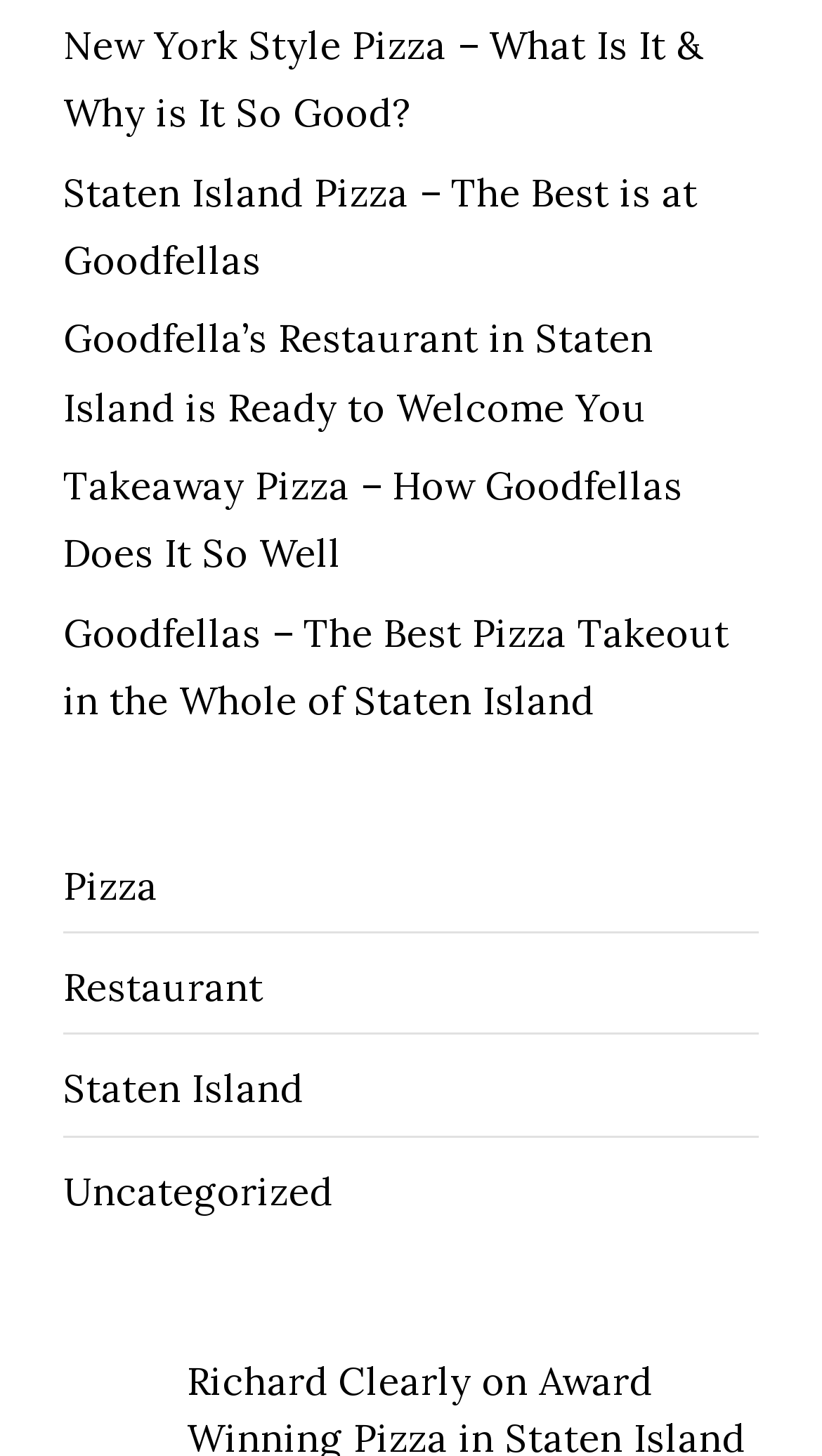Carefully examine the image and provide an in-depth answer to the question: What is the main topic of the links on the webpage?

The main topic of the links on the webpage is pizza, as most of the links contain keywords related to pizza, such as 'New York Style Pizza', 'Staten Island Pizza', 'Takeaway Pizza', and 'Goodfellas – The Best Pizza Takeout'.